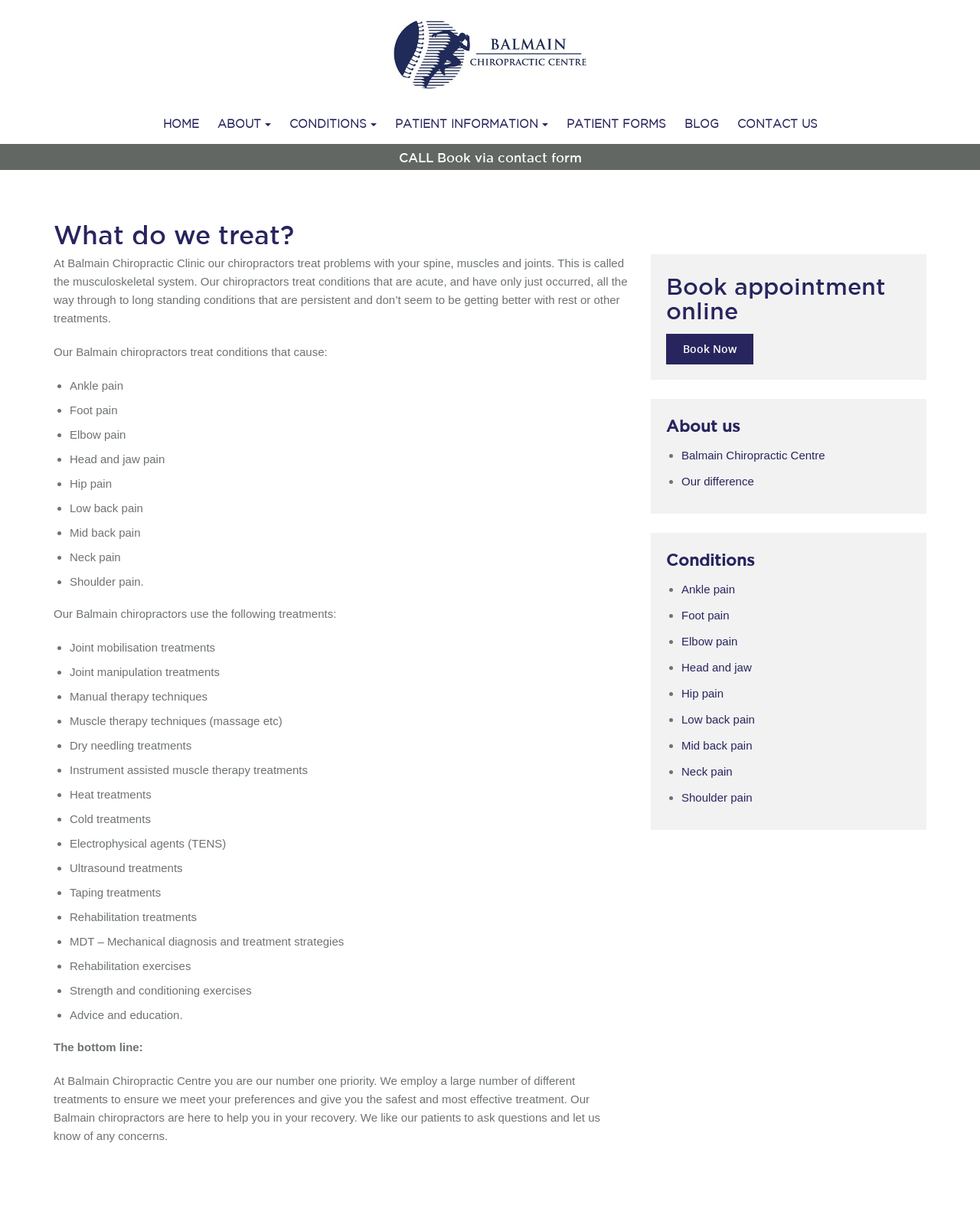Identify the bounding box coordinates for the element that needs to be clicked to fulfill this instruction: "Contact PREMION". Provide the coordinates in the format of four float numbers between 0 and 1: [left, top, right, bottom].

None